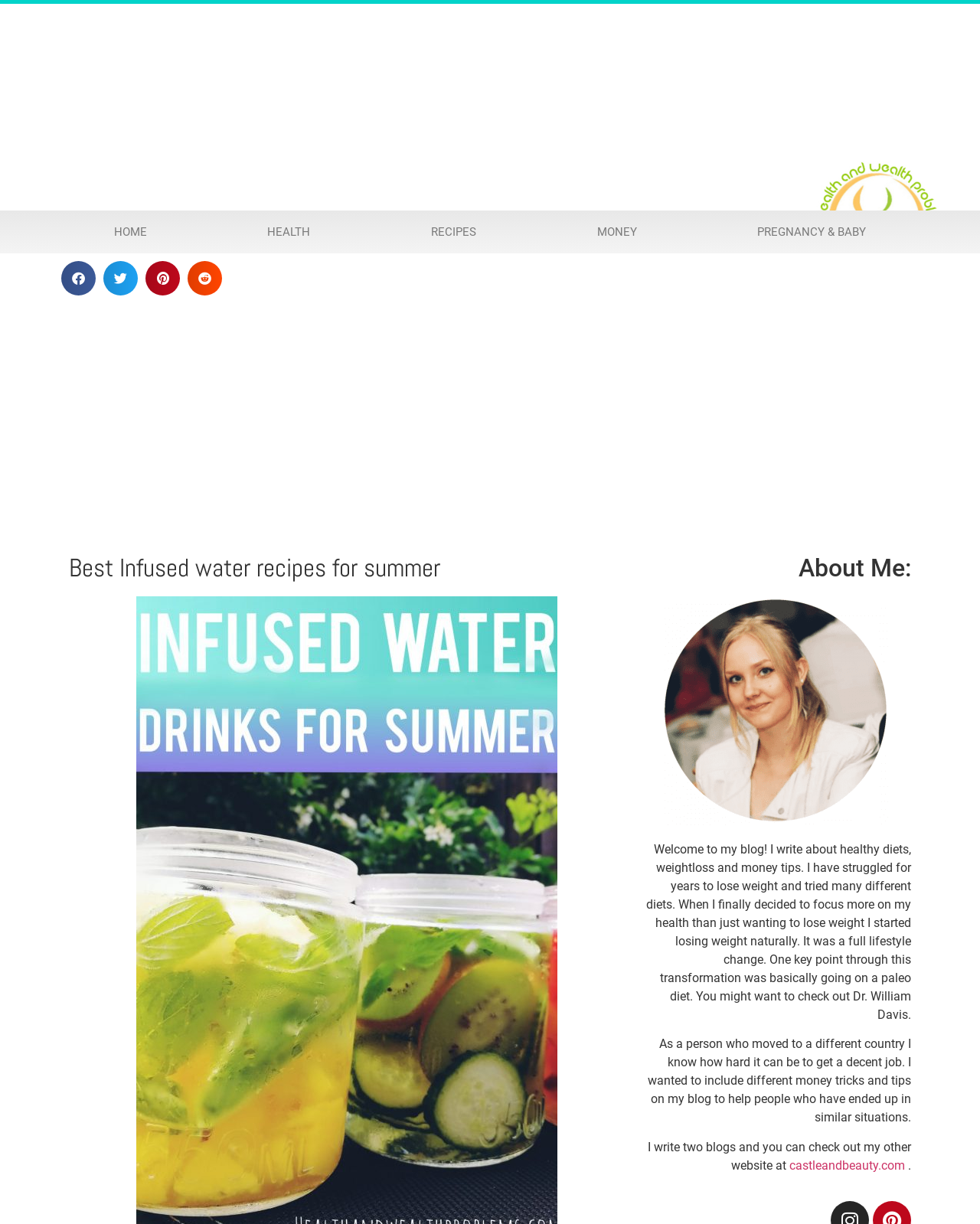Use a single word or phrase to answer the question:
What is the blogger's focus in their diet?

Health